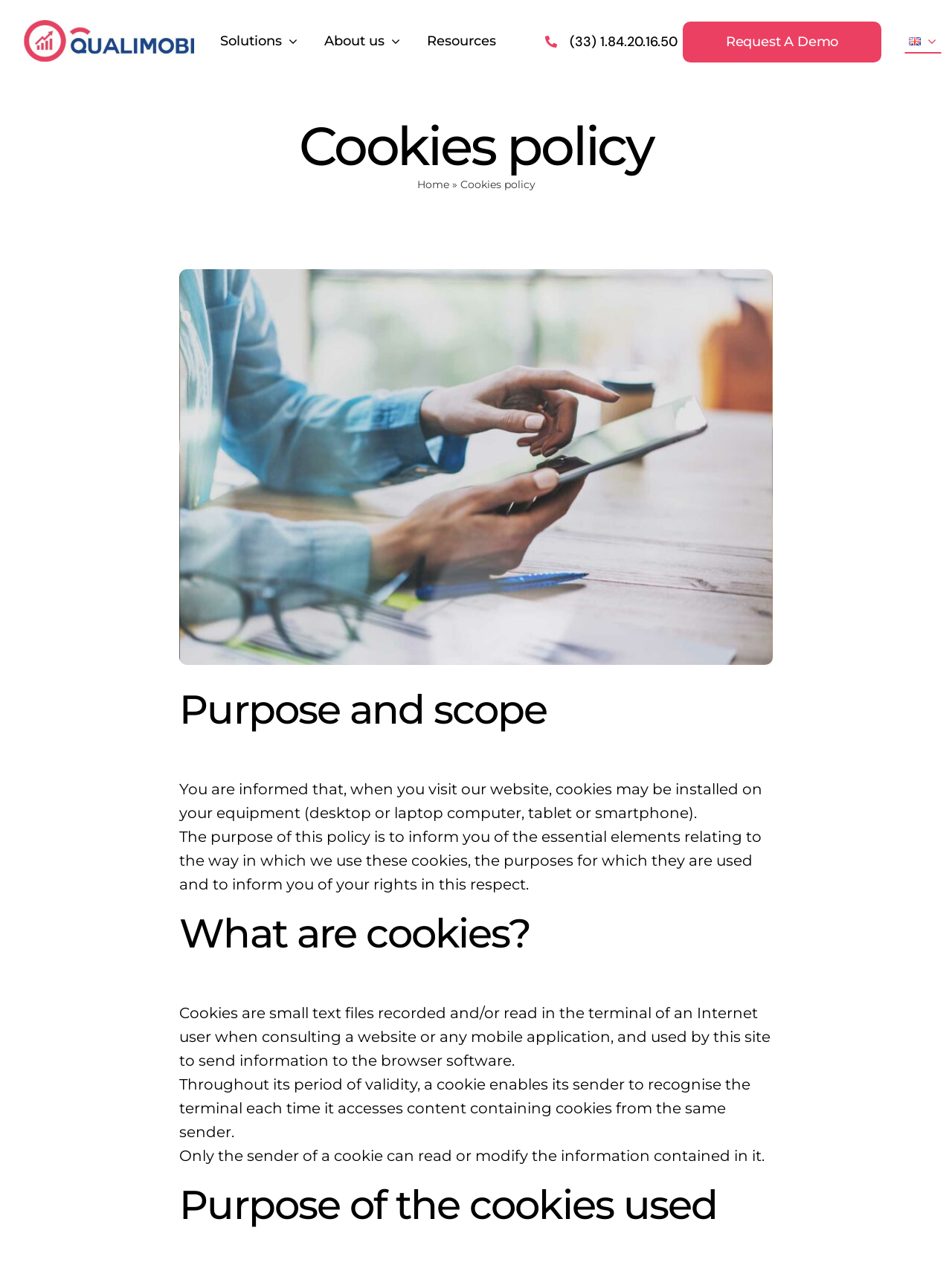Please provide a comprehensive answer to the question based on the screenshot: Who can read or modify a cookie?

Only the sender of a cookie can read or modify the information contained in it, as stated in the 'What are cookies?' section.